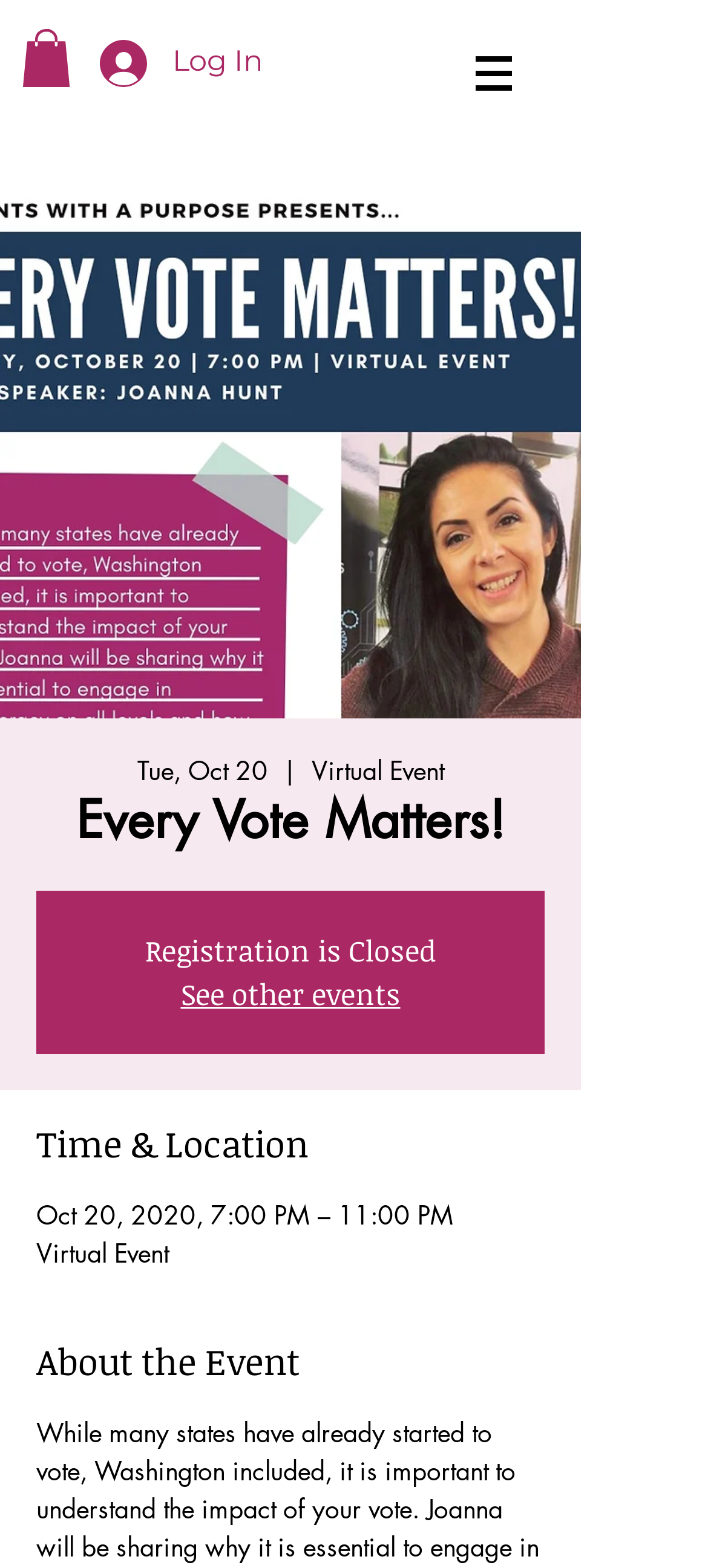What is the time of the event?
Answer the question with just one word or phrase using the image.

7:00 PM – 11:00 PM